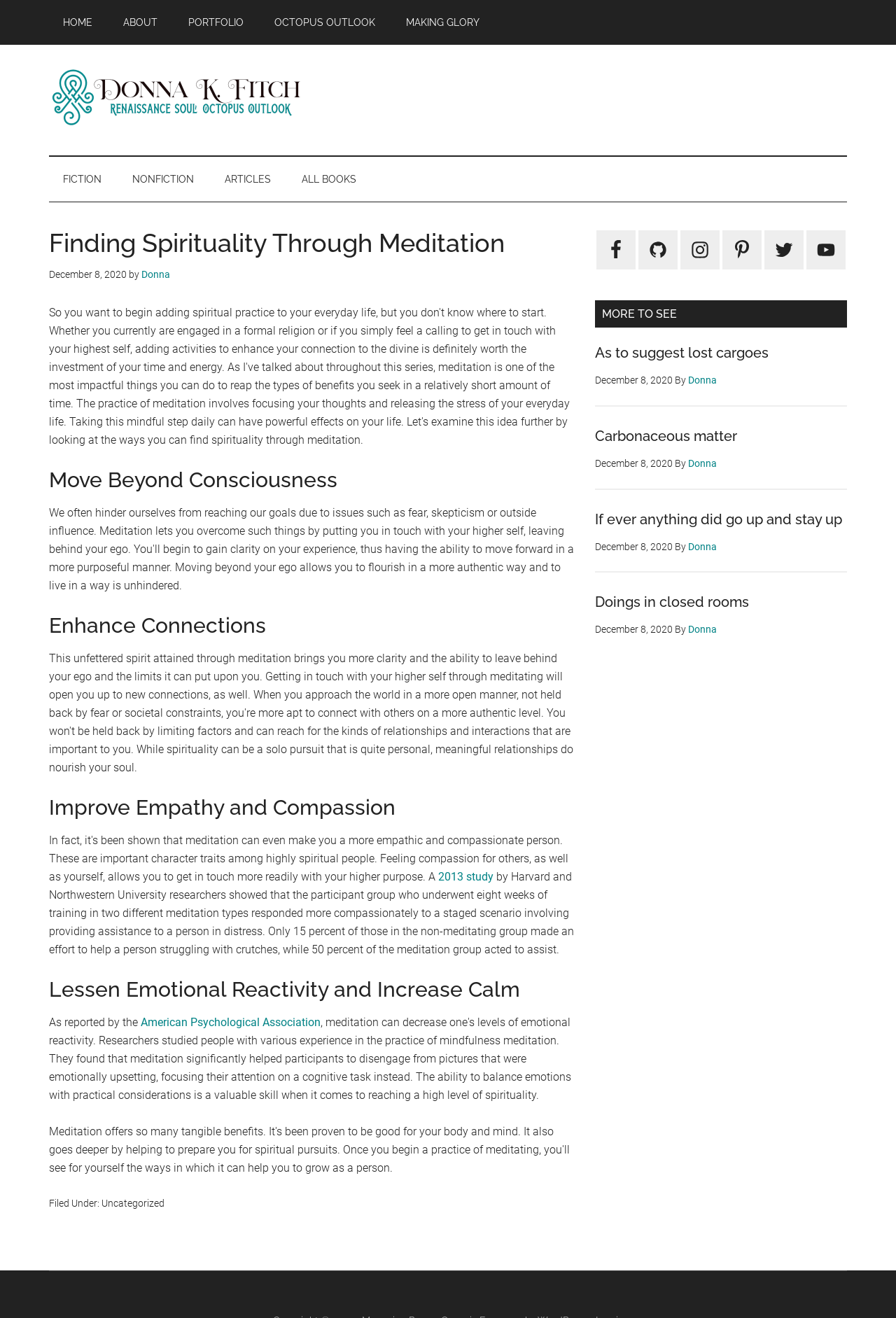What is the author of the article 'Finding Spirituality Through Meditation'?
Based on the screenshot, answer the question with a single word or phrase.

Donna K. Fitch